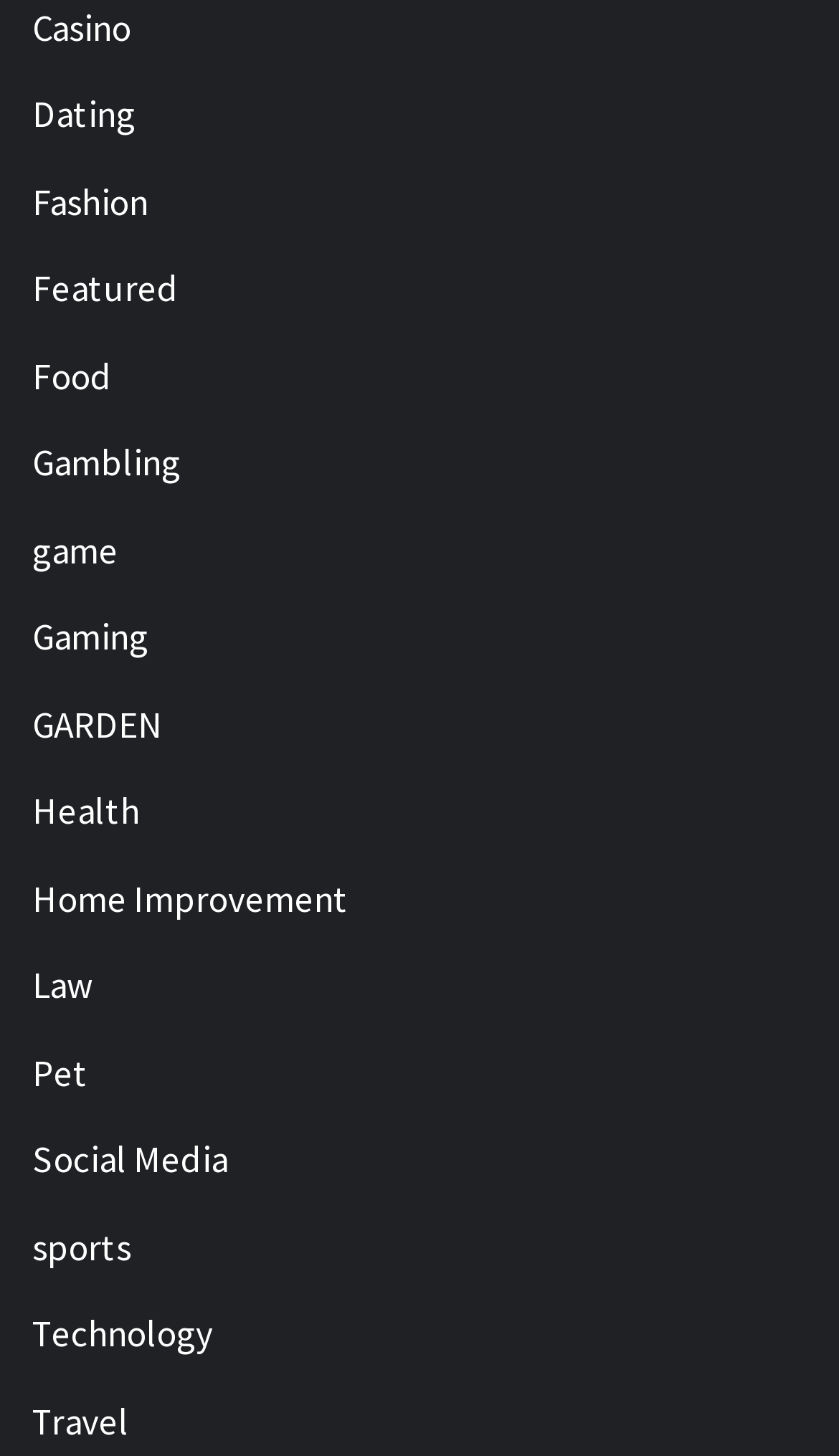Highlight the bounding box coordinates of the element you need to click to perform the following instruction: "Click on Casino."

[0.038, 0.002, 0.156, 0.035]